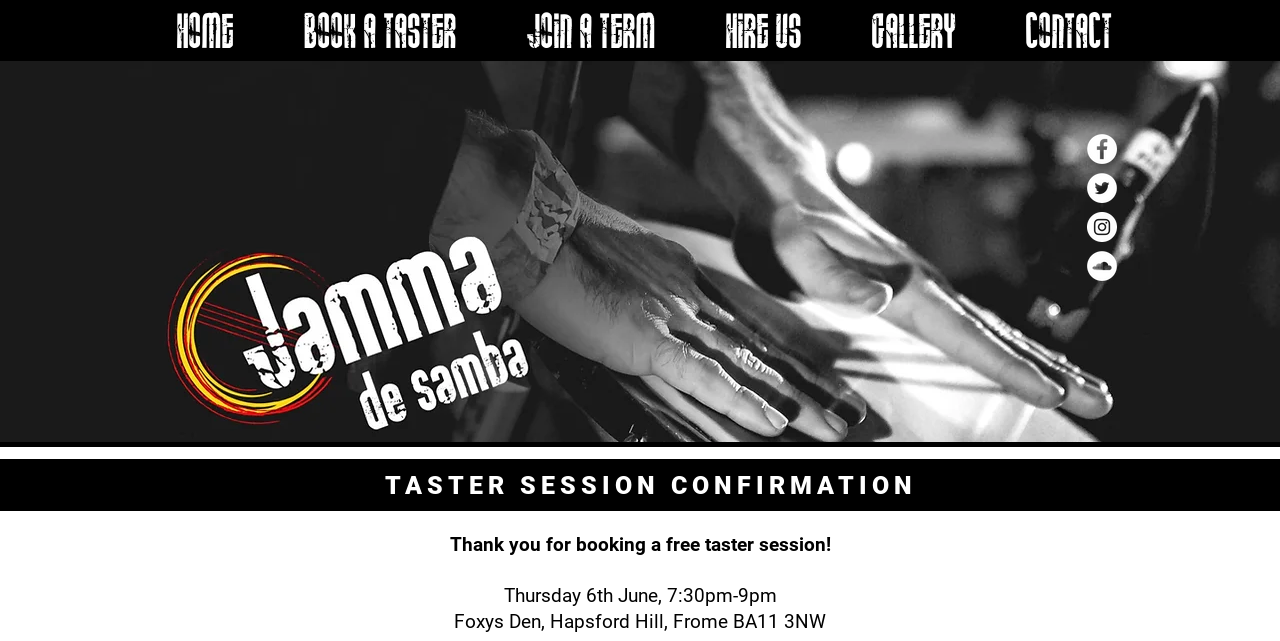What is the name of the organization or entity behind this webpage?
Using the image, respond with a single word or phrase.

Jamma